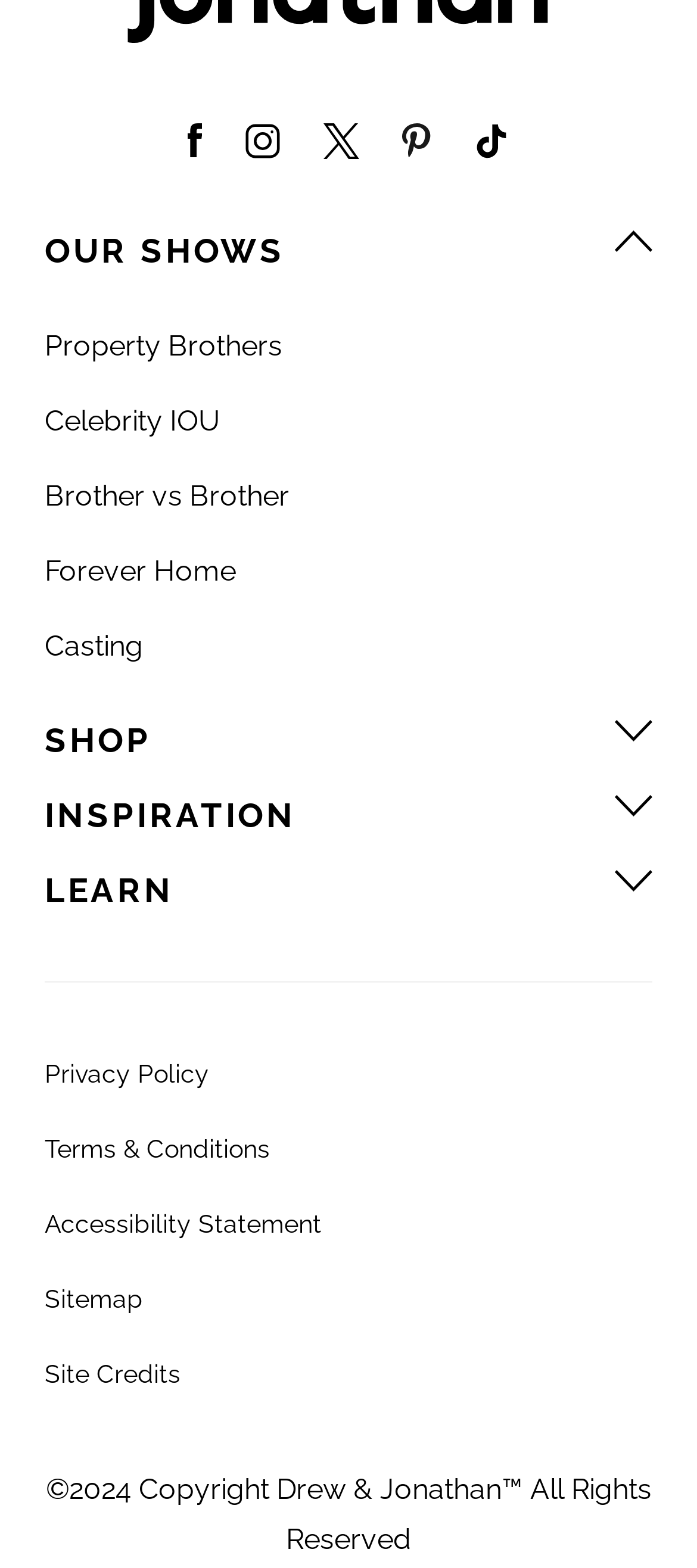Provide the bounding box coordinates for the UI element that is described as: "Brother vs Brother".

[0.064, 0.305, 0.415, 0.327]